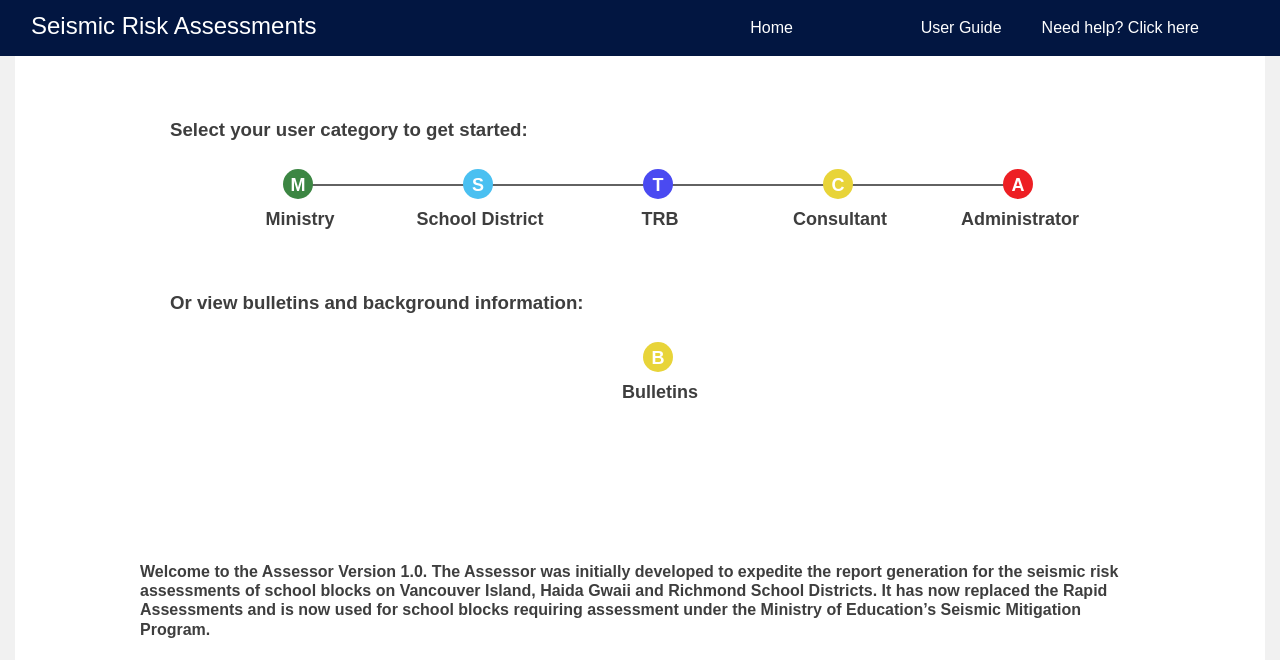What is the location of the 'Need help? Click here' link?
Refer to the image and provide a concise answer in one word or phrase.

Top right